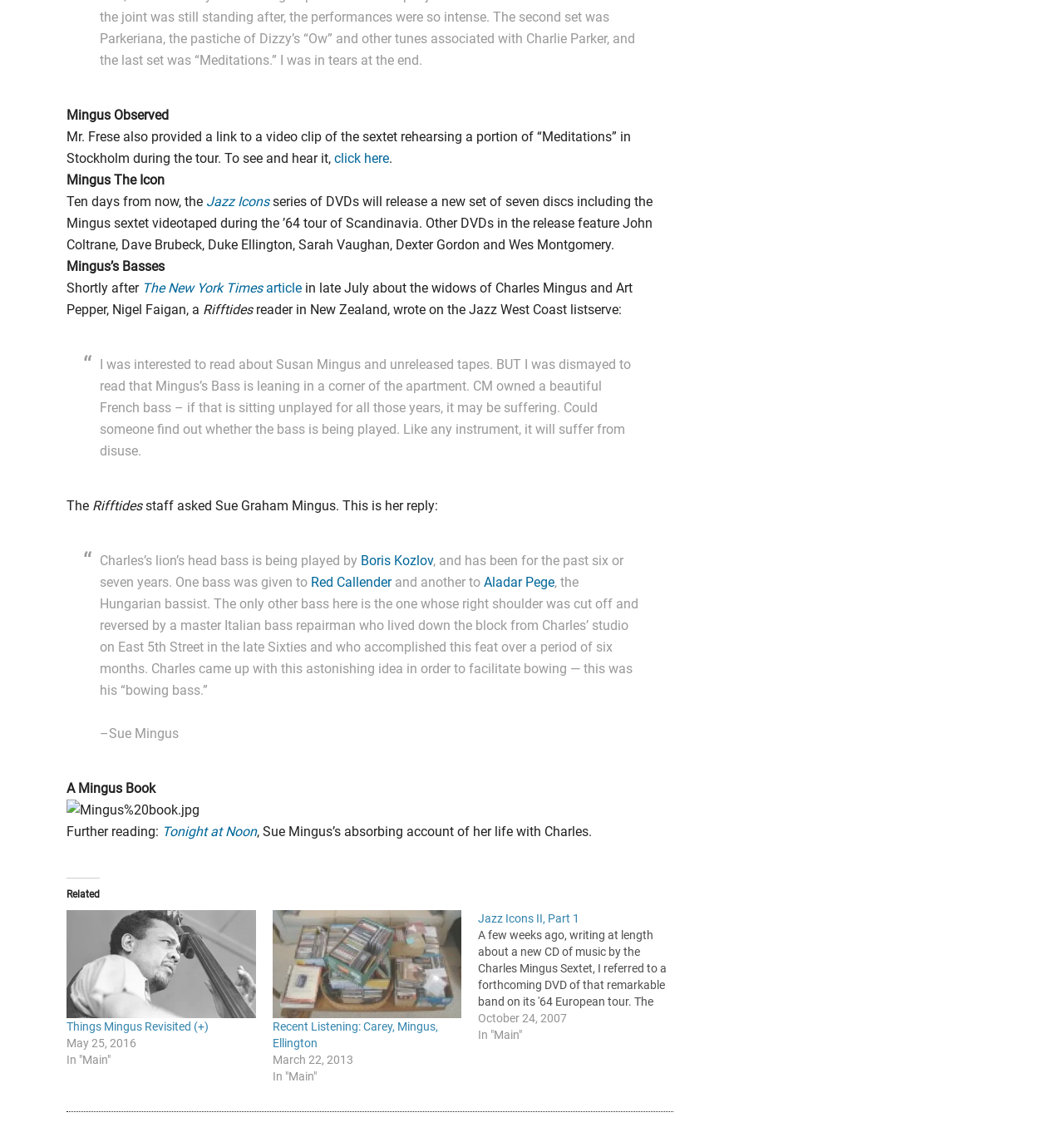Determine the bounding box coordinates of the region I should click to achieve the following instruction: "click here to see the video clip". Ensure the bounding box coordinates are four float numbers between 0 and 1, i.e., [left, top, right, bottom].

[0.314, 0.132, 0.366, 0.146]